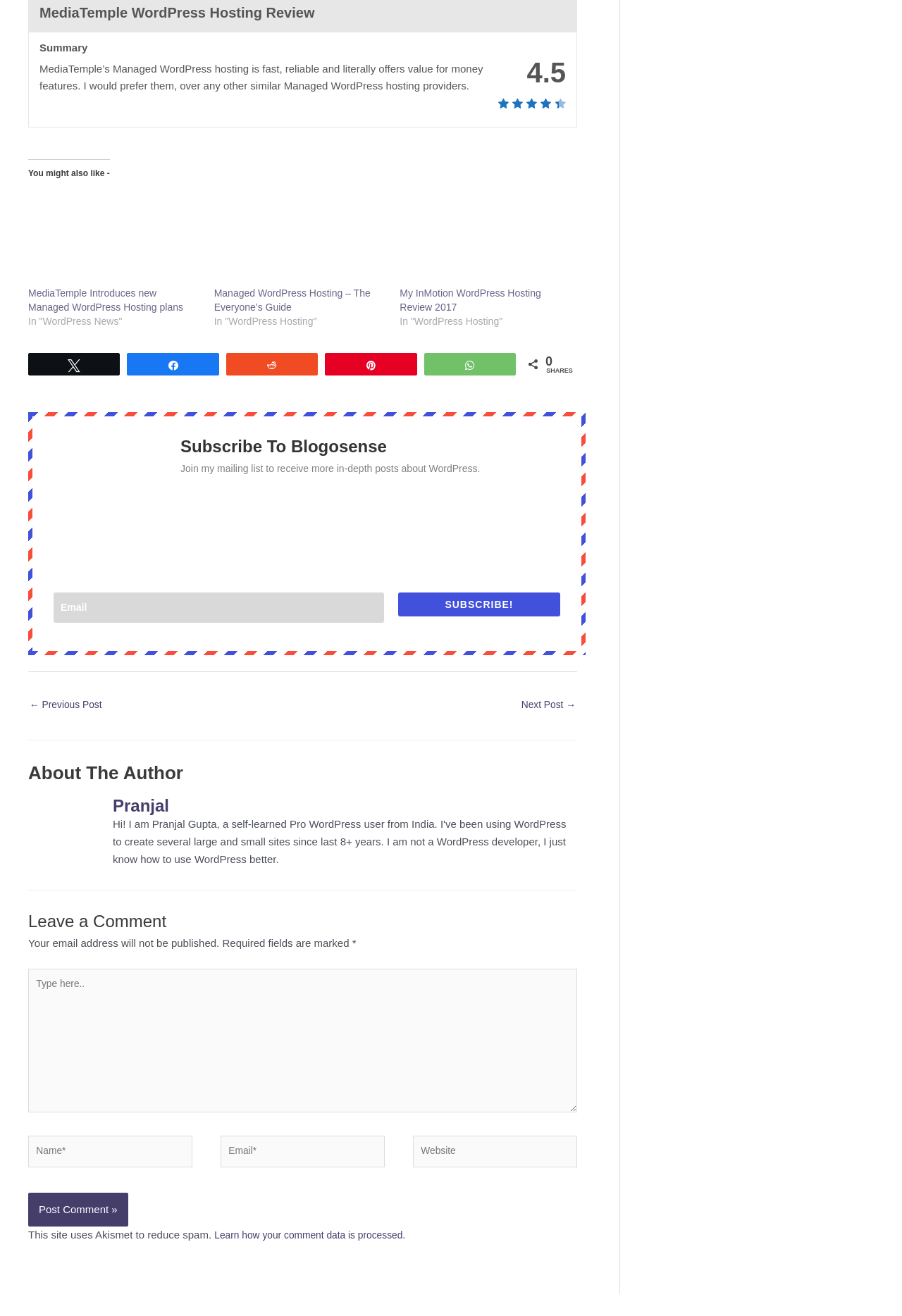Point out the bounding box coordinates of the section to click in order to follow this instruction: "Click the 'Next Post →' link".

[0.572, 0.529, 0.638, 0.547]